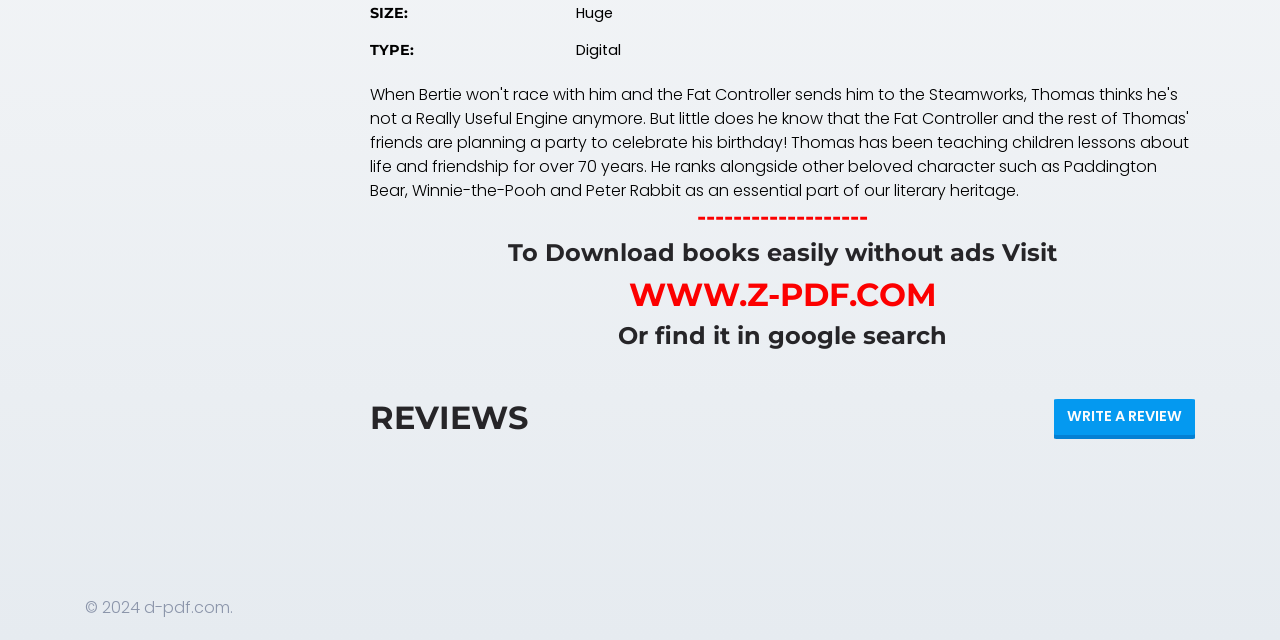Identify the bounding box coordinates for the UI element described by the following text: "www.Z-PDF.com". Provide the coordinates as four float numbers between 0 and 1, in the format [left, top, right, bottom].

[0.491, 0.43, 0.732, 0.491]